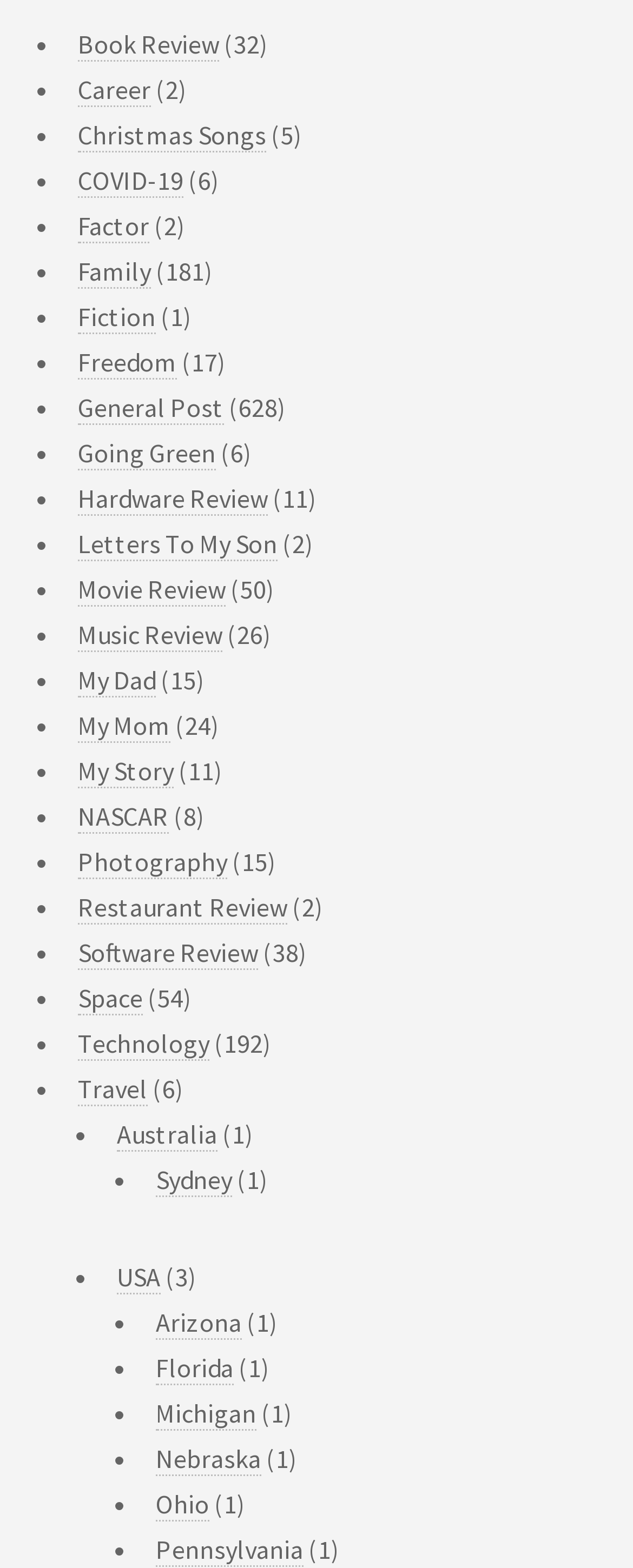Please answer the following question using a single word or phrase: 
How many articles are there in the 'Movie Review' category?

50